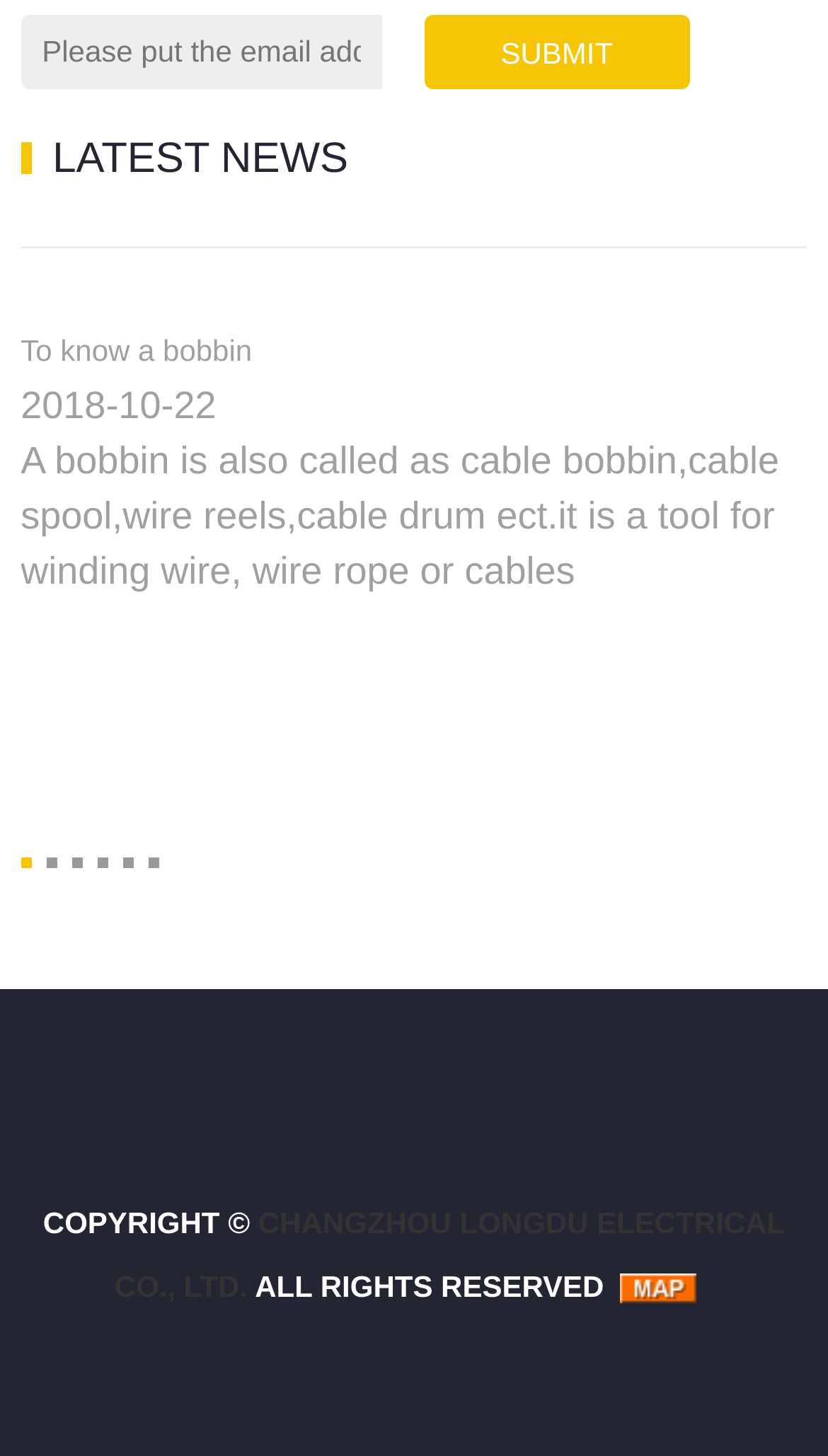Determine the bounding box coordinates for the UI element matching this description: "To know a bobbin".

[0.025, 0.229, 0.304, 0.252]